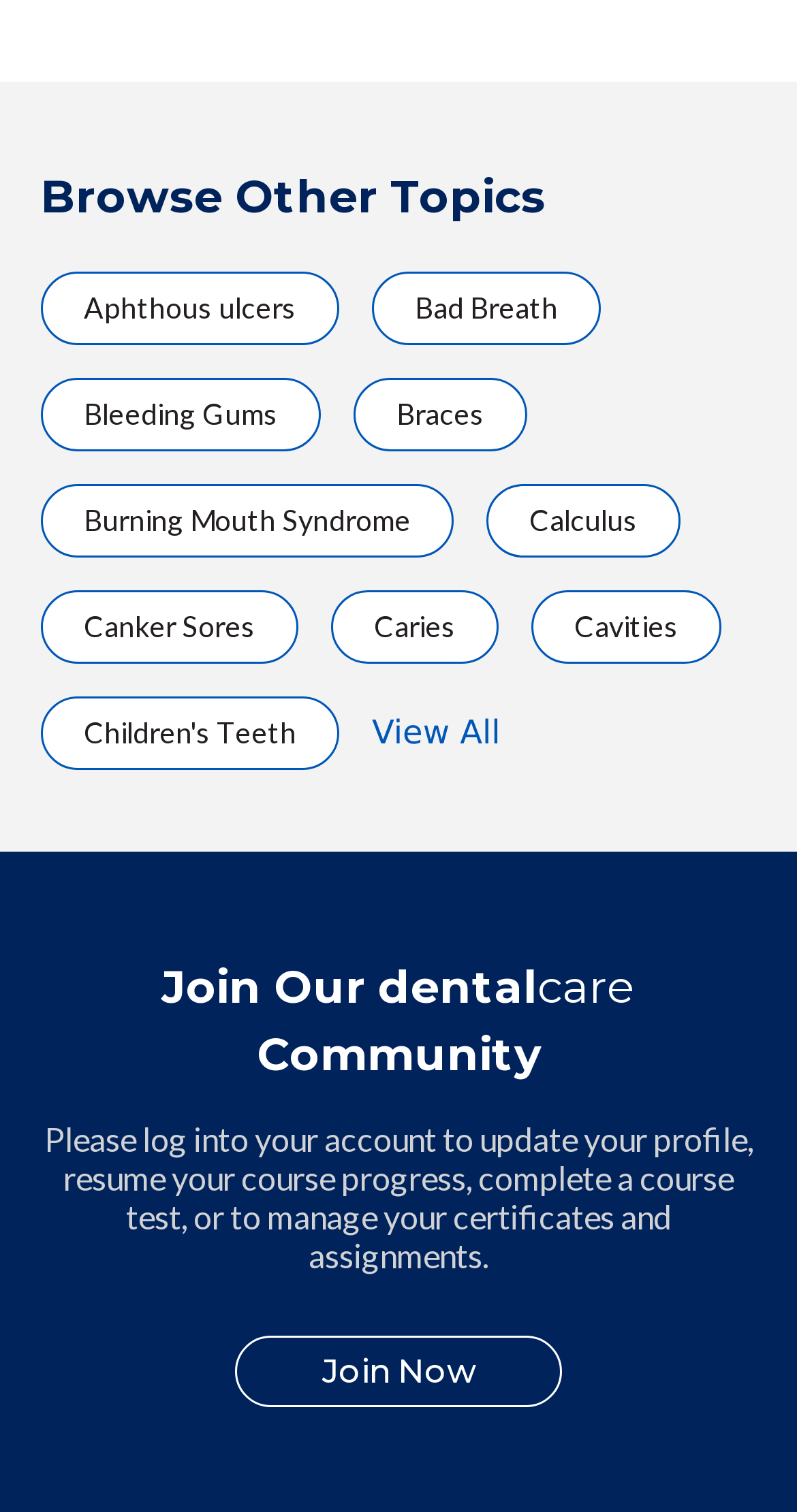Please find and report the bounding box coordinates of the element to click in order to perform the following action: "Learn about Bleeding Gums". The coordinates should be expressed as four float numbers between 0 and 1, in the format [left, top, right, bottom].

[0.105, 0.262, 0.349, 0.285]